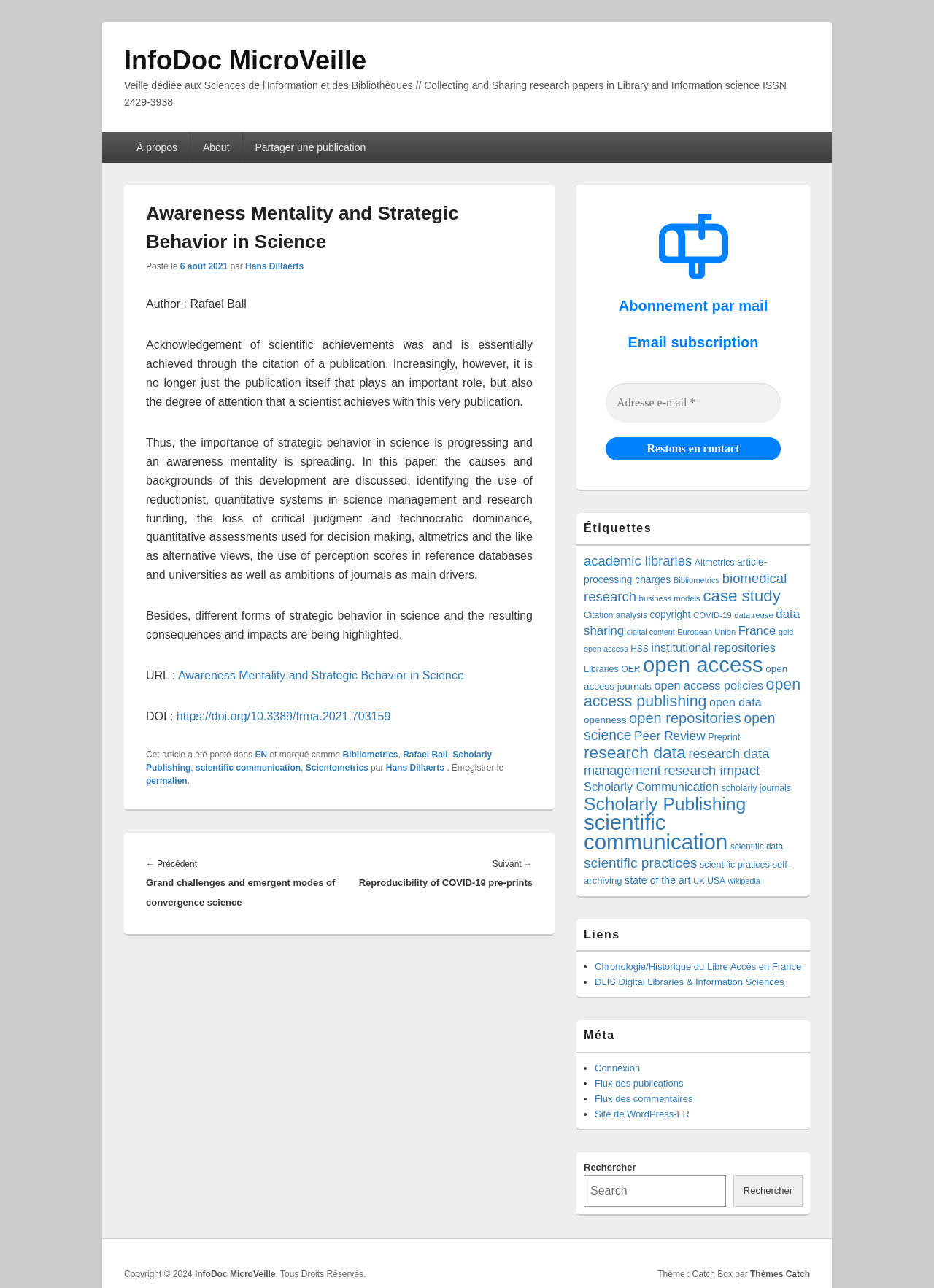How can I subscribe to the newsletter?
Using the visual information, answer the question in a single word or phrase.

Enter email address and click 'Restons en contact'